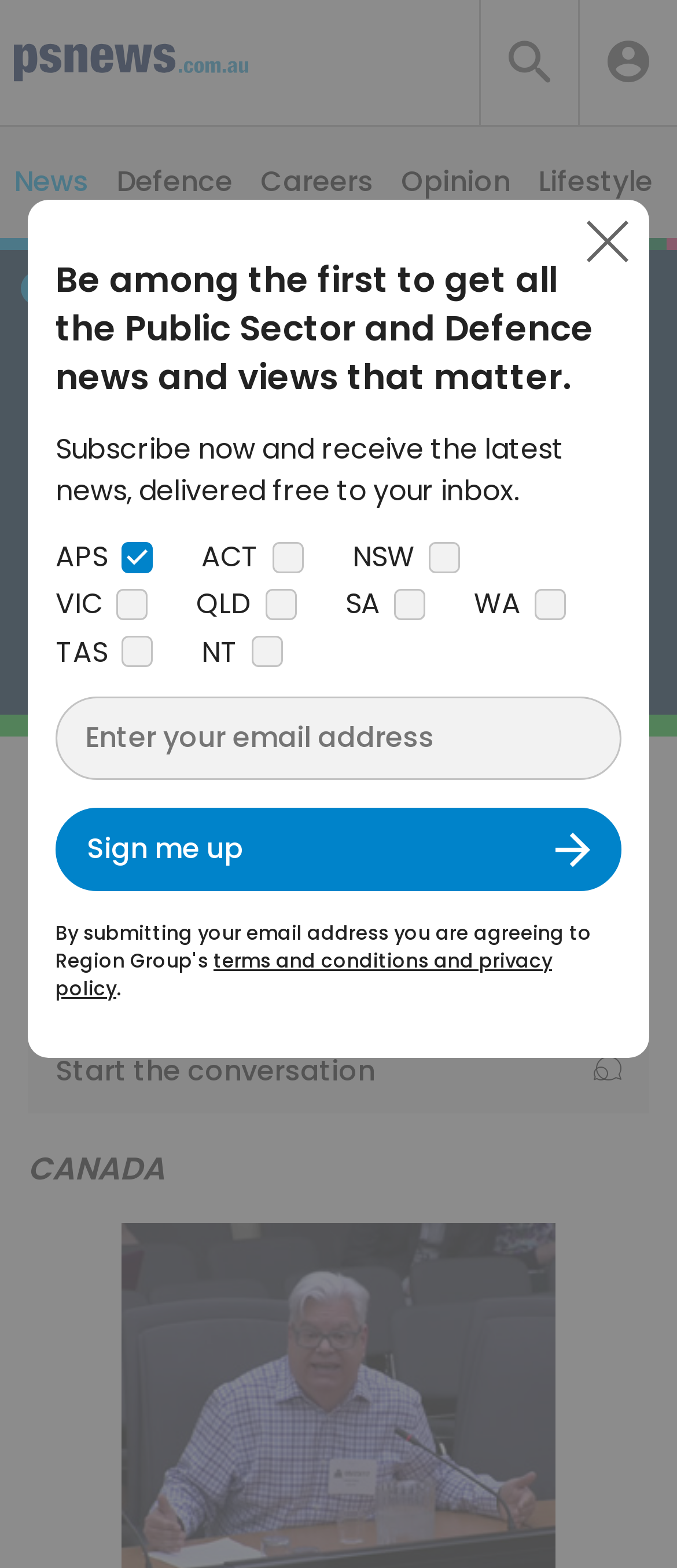Summarize the contents and layout of the webpage in detail.

This webpage appears to be a news article page, specifically focused on public sector news in Canada. At the top left, there is a logo and a link to "PS News". On the top right, there are several buttons and a search textbox. Below the top section, there is a horizontal navigation menu with links to different categories such as "News", "Defence", "Careers", "Opinion", and "Lifestyle".

The main content of the page is a news article with a heading "CANADA: Cuts will ‘gut’ Provincial PS" and a subheading "3 February 2020". The article is followed by a link to "Start the conversation" and a section to subscribe to receive the latest news via email.

On the right side of the page, there is a section with a heading "Be among the first to get all the Public Sector and Defence news and views that matter." Below this heading, there is a brief description and a call-to-action to subscribe. There are also several checkboxes with labels such as "APS", "ACT", "NSW", and others, which appear to be related to selecting regions or territories for news subscription.

At the bottom of the page, there is a link to "terms and conditions and privacy policy" and a small dot. There is also a large image on the page, but its content is not described. Overall, the page has a clean and organized layout, with clear headings and concise text.